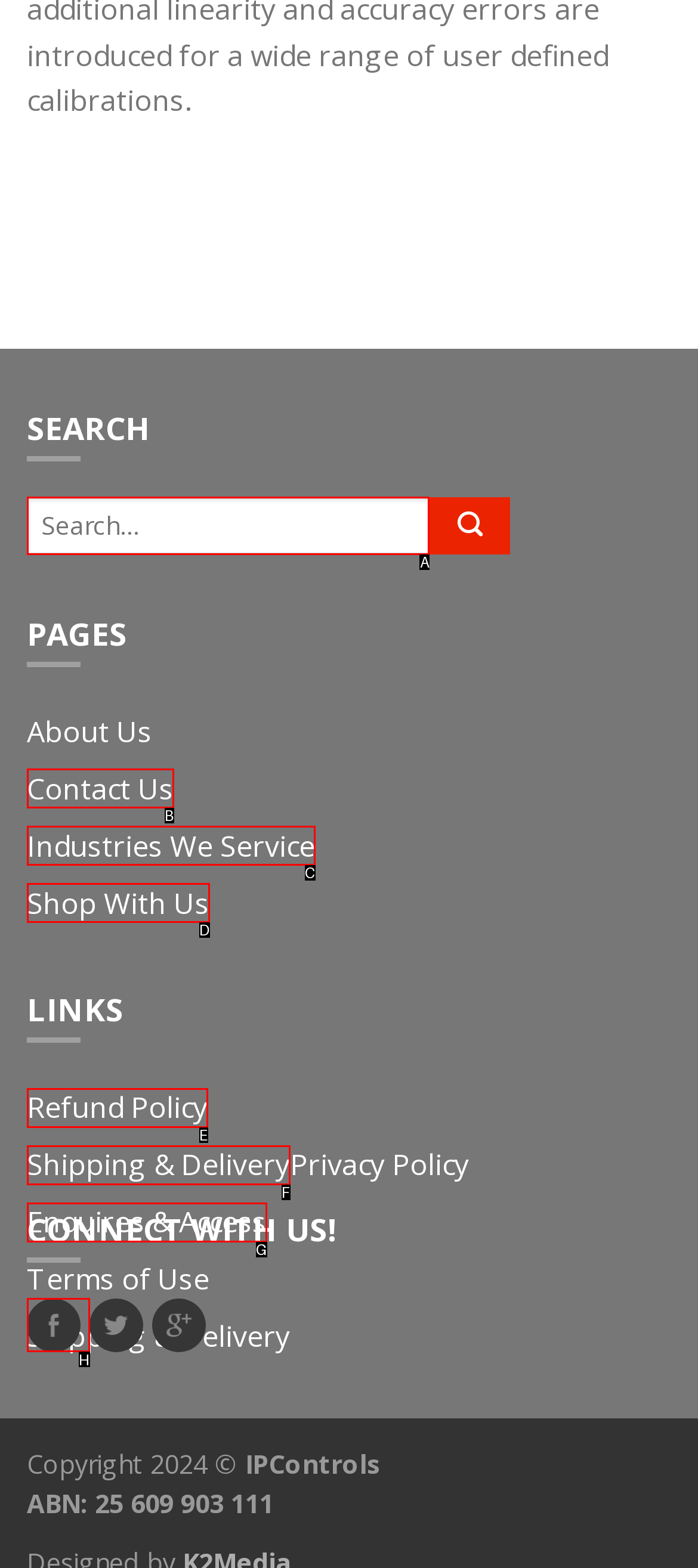Tell me the letter of the HTML element that best matches the description: parent_node: CONNECT WITH US! from the provided options.

H